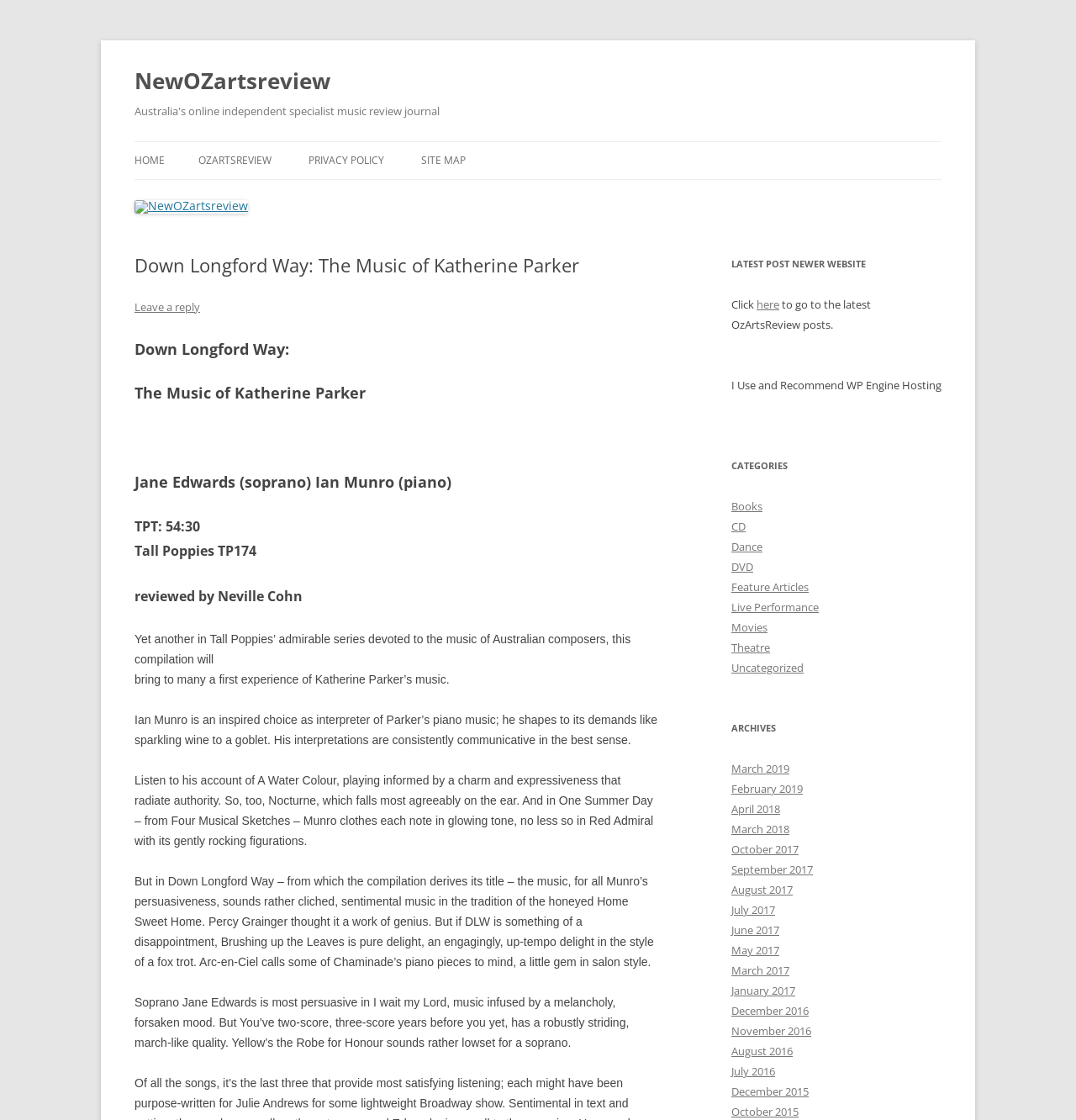Show the bounding box coordinates of the region that should be clicked to follow the instruction: "View the categories."

[0.68, 0.407, 0.875, 0.425]